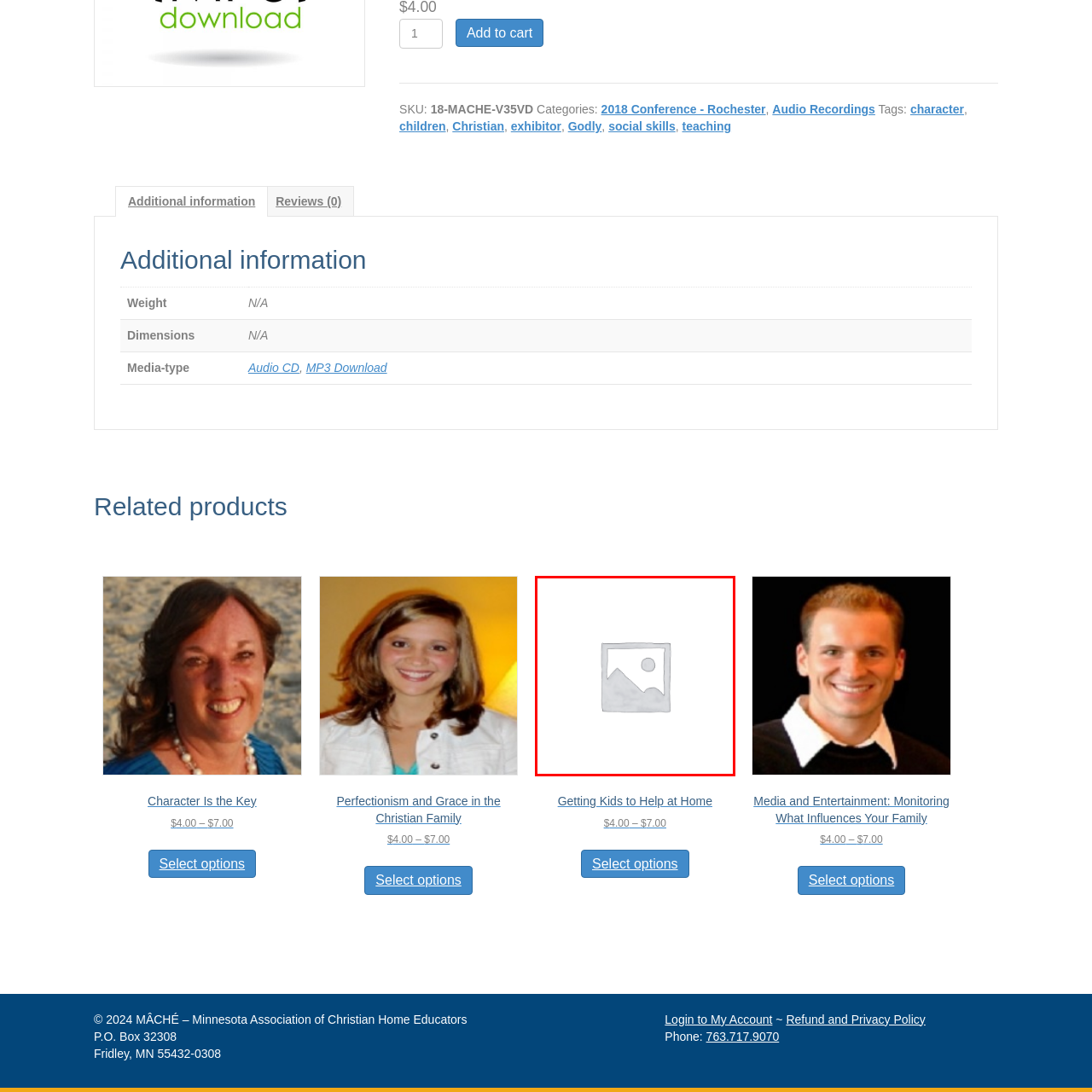What category does this product appear to be part of?
Examine the image enclosed within the red bounding box and provide a comprehensive answer relying on the visual details presented in the image.

The product appears to be part of an offering in the education or parenting category from the Minnesota Association of Christian Home Educators.